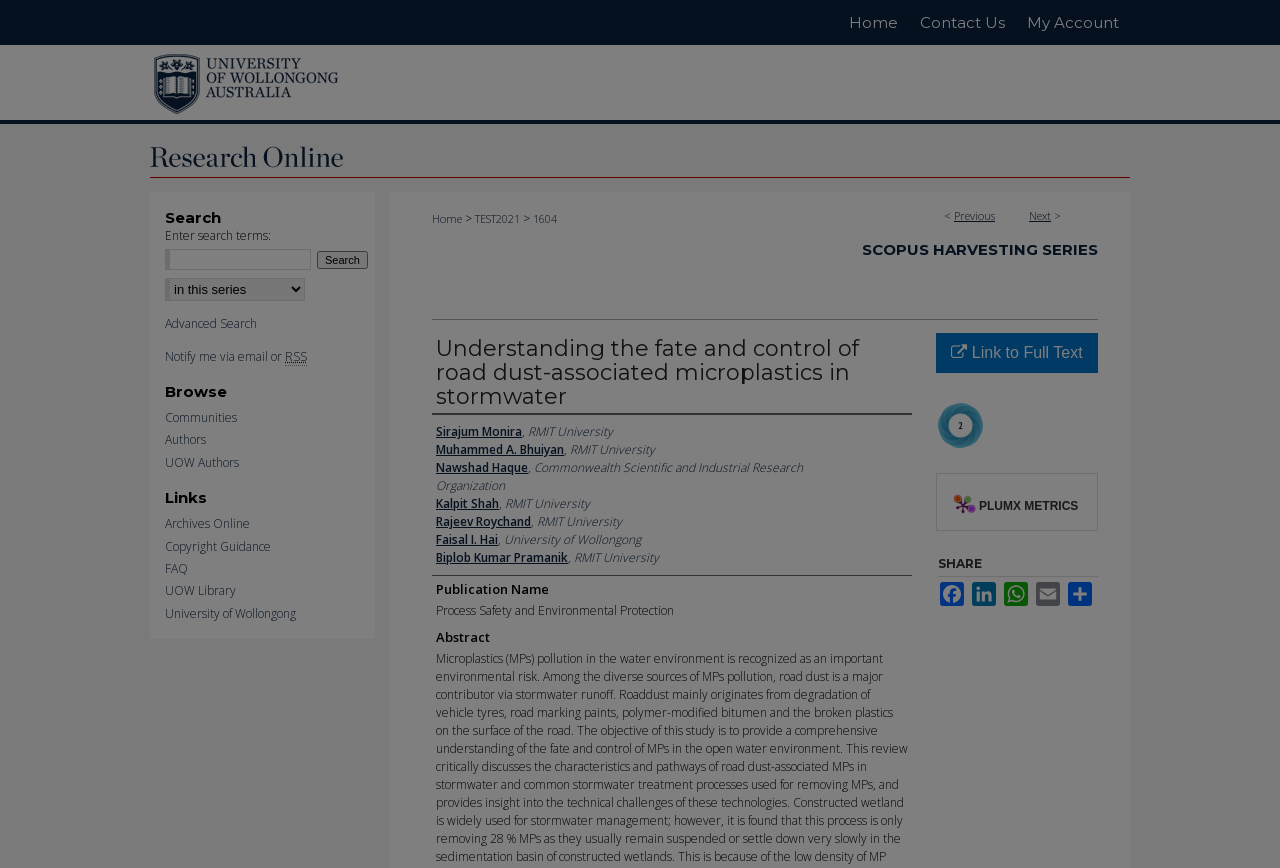Summarize the webpage with a detailed and informative caption.

This webpage is about a research article titled "Understanding the fate and control of road dust-associated microplastics in stormwater" by Sirajum Monira, Muhammed A. Bhuiyan, and others. The article is part of the SCOPUS HARVESTING SERIES.

At the top of the page, there is a navigation menu with links to "Menu", "My Account", "Contact Us", and "Home". Below this, there is a university logo and a link to "University of Wollongong" and "Research Online".

On the left side of the page, there is a breadcrumb navigation menu with links to "Home", "TEST2021", and "1604". Below this, there is a heading "SCOPUS HARVESTING SERIES" with a link to the series.

The main content of the page is divided into sections. The first section has a heading "Understanding the fate and control of road dust-associated microplastics in stormwater" and lists the authors of the article. The authors are Sirajum Monira, Muhammed A. Bhuiyan, Nawshad Haque, Kalpit Shah, Rajeev Roychand, Faisal I. Hai, and Biplob Kumar Pramanik.

The next section has a heading "Publication Name" and lists the publication as "Process Safety and Environmental Protection". Below this, there is an abstract section with a link to the full text of the article.

On the right side of the page, there are links to share the article on social media platforms such as Facebook, LinkedIn, WhatsApp, and Email. There is also a link to "PLUMX METRICS" with an image.

At the bottom of the page, there is a search box with a label "Enter search terms:" and a button to search. There is also a dropdown menu to select the context to search. Additionally, there are links to "Advanced Search", "Notify me via email or RSS", and "Browse" with sub-links to "Communities", "Authors", and "UOW Authors".

Finally, there are links to "Archives Online", "Copyright Guidance", "FAQ", "UOW Library", and "University of Wollongong" at the bottom of the page.